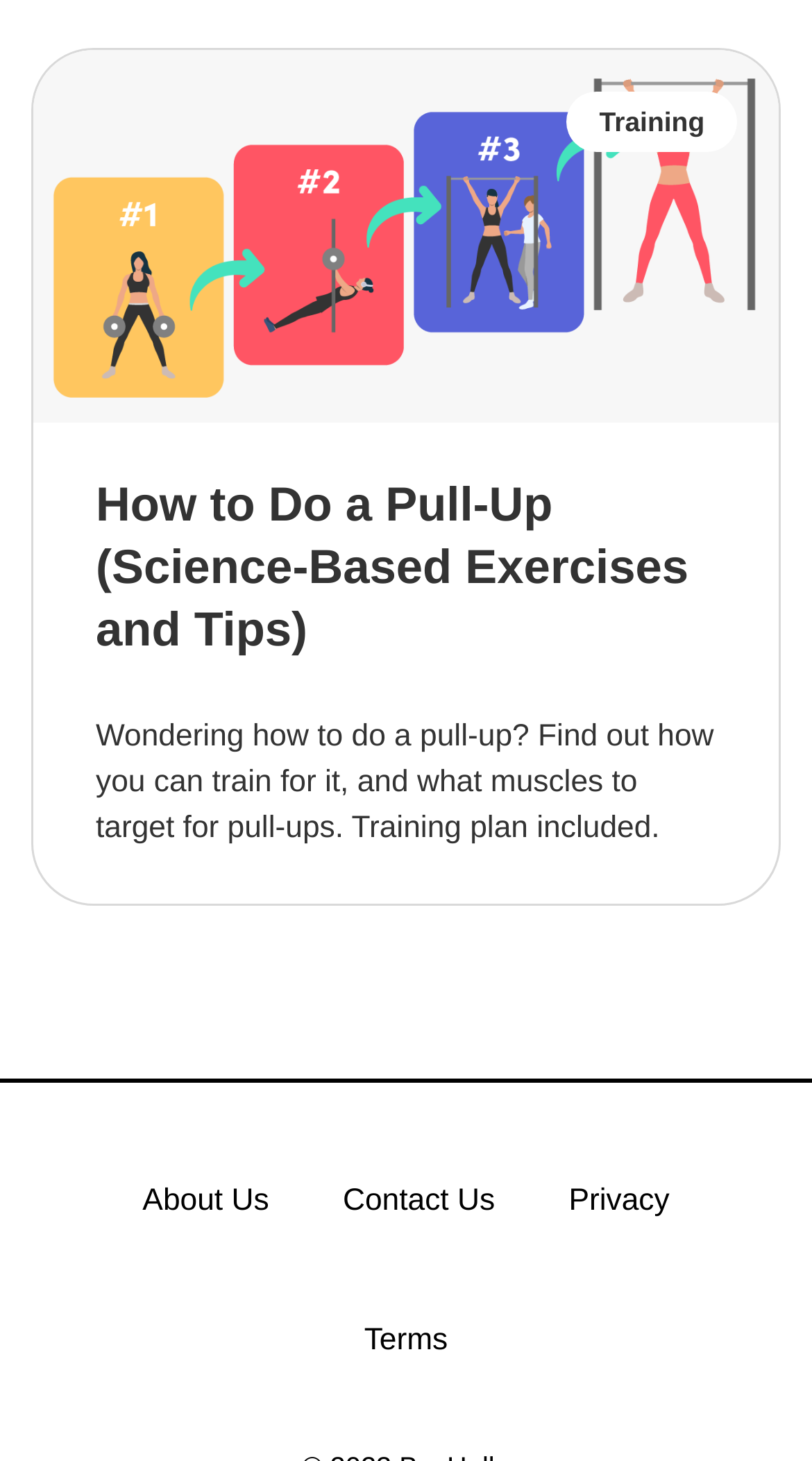Determine the bounding box for the UI element described here: "Terms".

[0.403, 0.871, 0.597, 0.966]